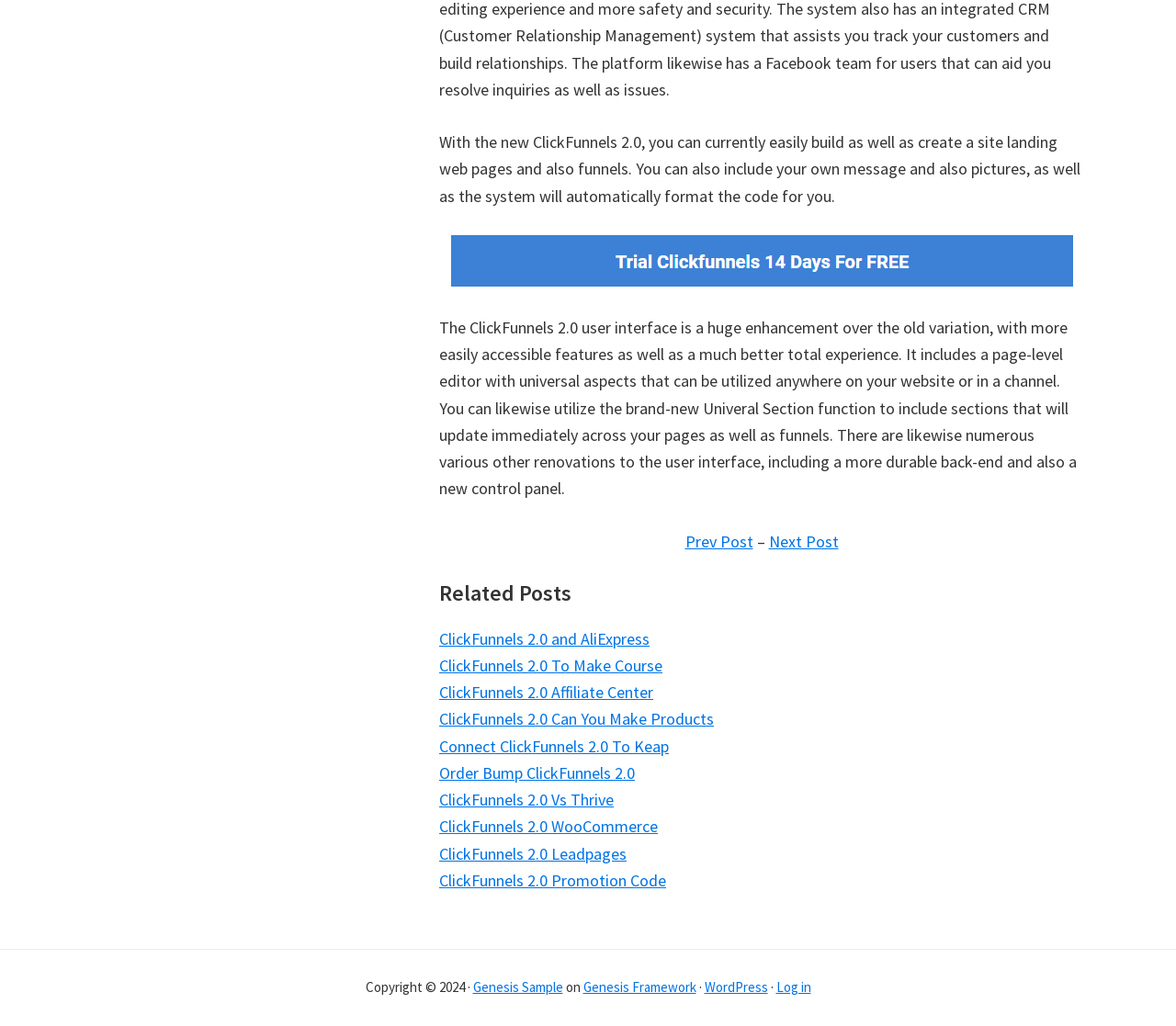Find the bounding box of the web element that fits this description: "Prev Post".

[0.582, 0.517, 0.64, 0.538]